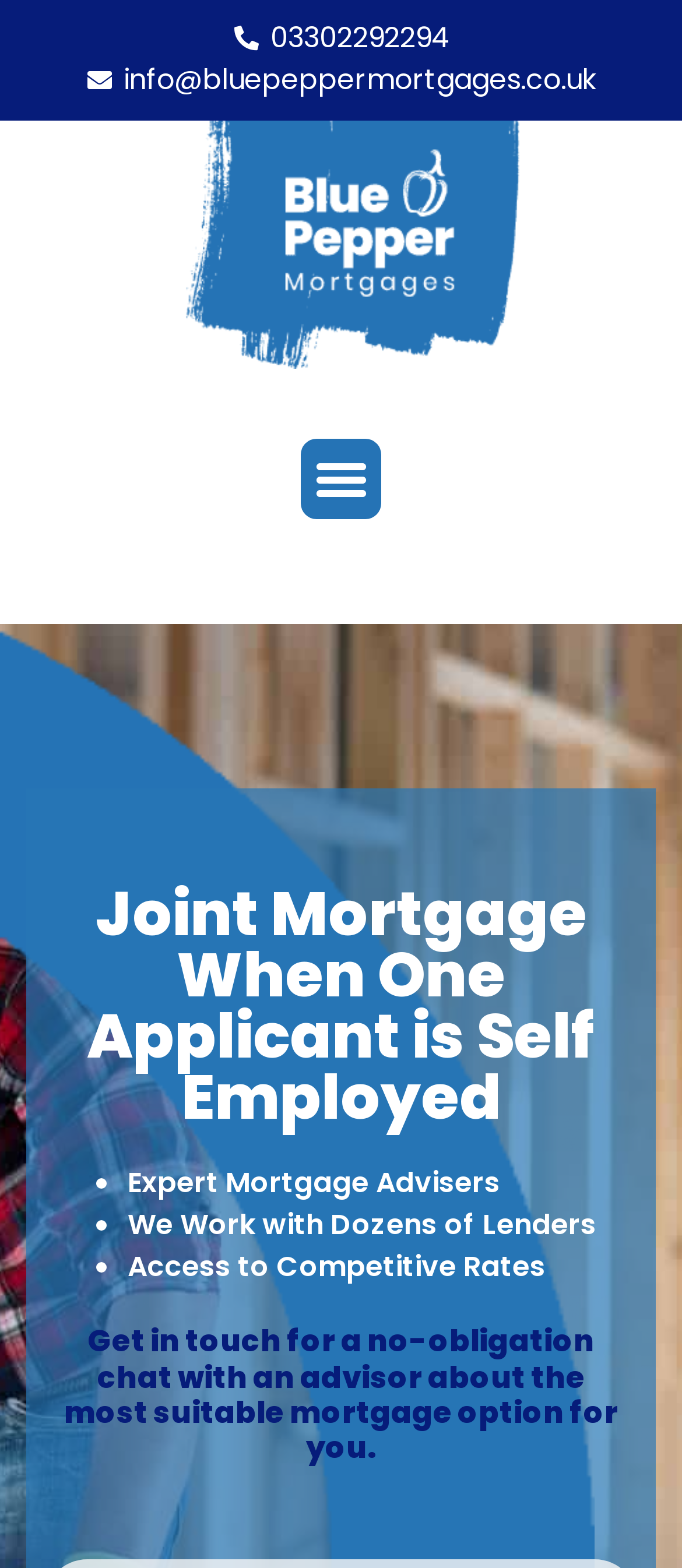How many list markers are there?
Please give a detailed and elaborate explanation in response to the question.

I counted the list markers by looking at the elements with the OCR text '•' and found three of them, with bounding box coordinates [0.138, 0.742, 0.159, 0.768], [0.138, 0.768, 0.159, 0.795], and [0.138, 0.795, 0.159, 0.822] respectively.